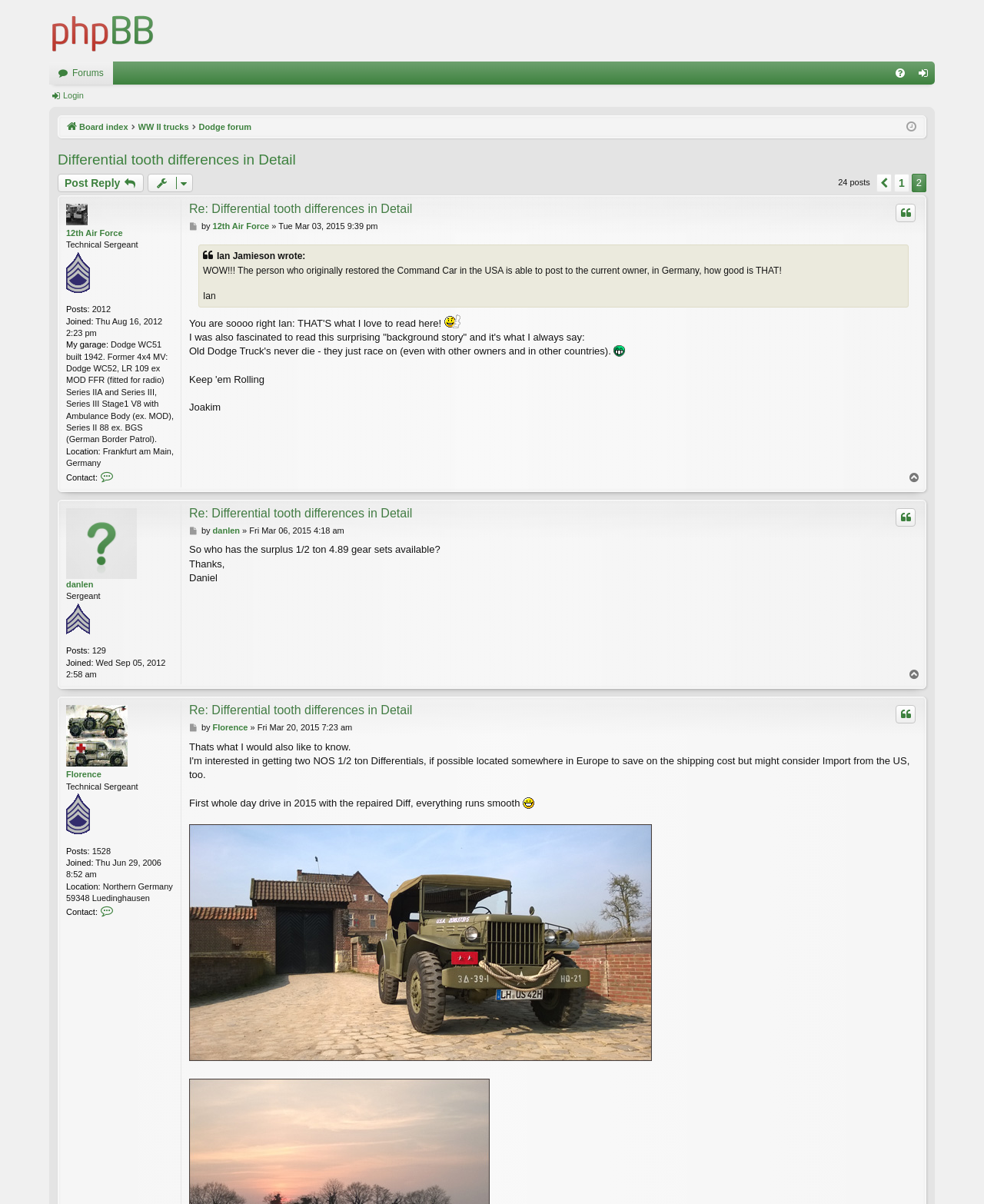Identify the bounding box coordinates of the clickable region required to complete the instruction: "Quote the post". The coordinates should be given as four float numbers within the range of 0 and 1, i.e., [left, top, right, bottom].

[0.91, 0.169, 0.93, 0.185]